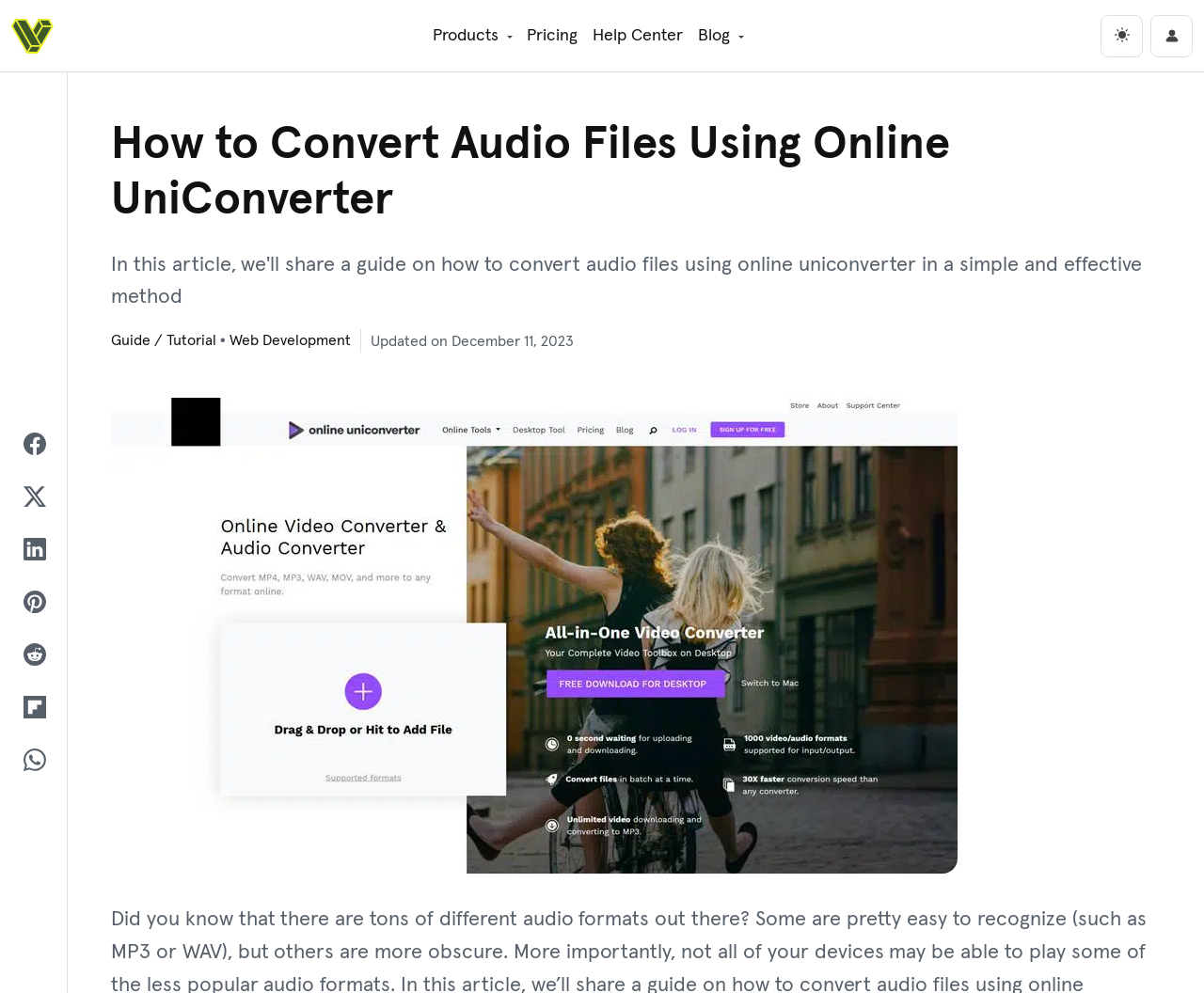Please find the bounding box coordinates of the element that you should click to achieve the following instruction: "Click on the 'Products' link". The coordinates should be presented as four float numbers between 0 and 1: [left, top, right, bottom].

[0.353, 0.015, 0.431, 0.057]